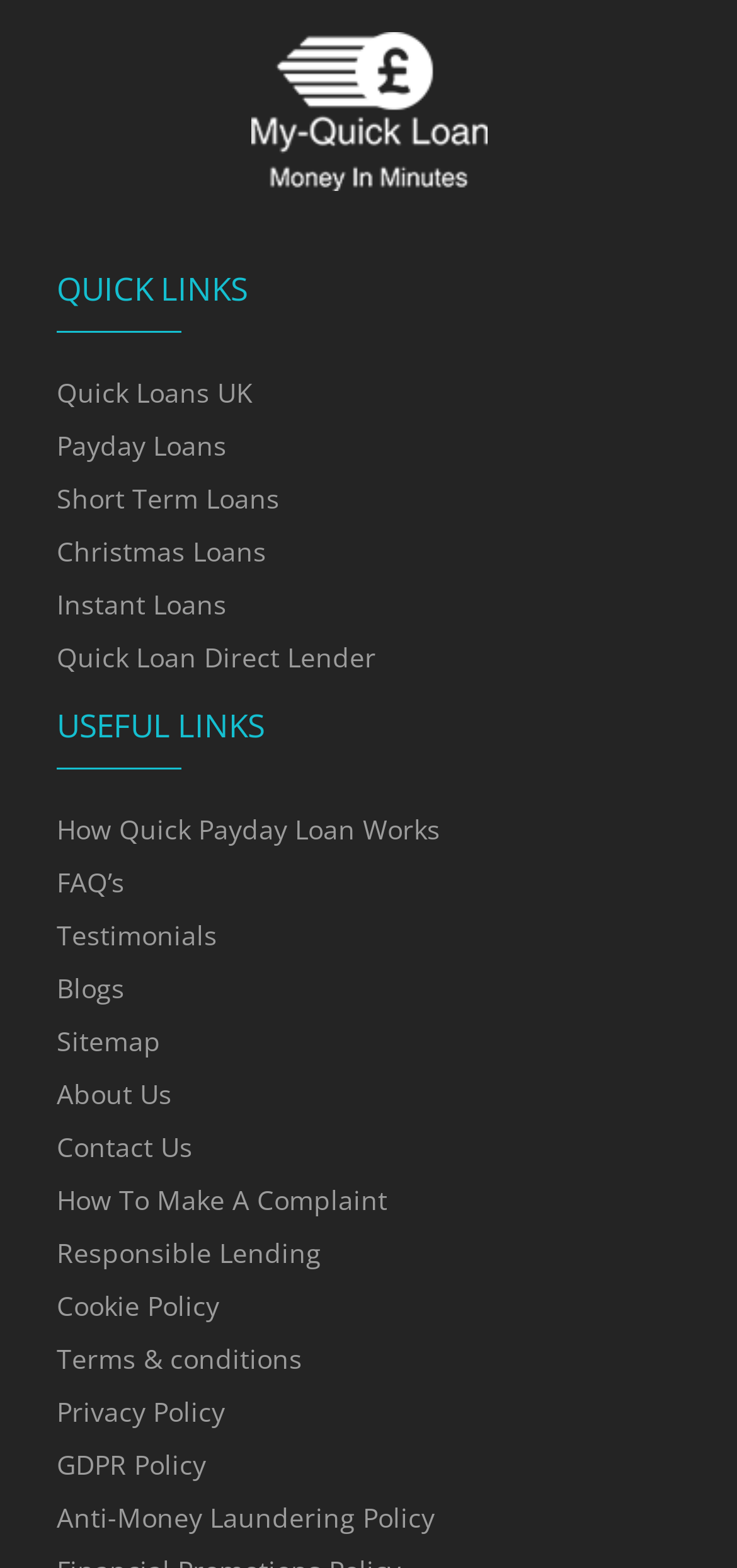Please give a short response to the question using one word or a phrase:
How many links are listed under USEFUL LINKS?

13